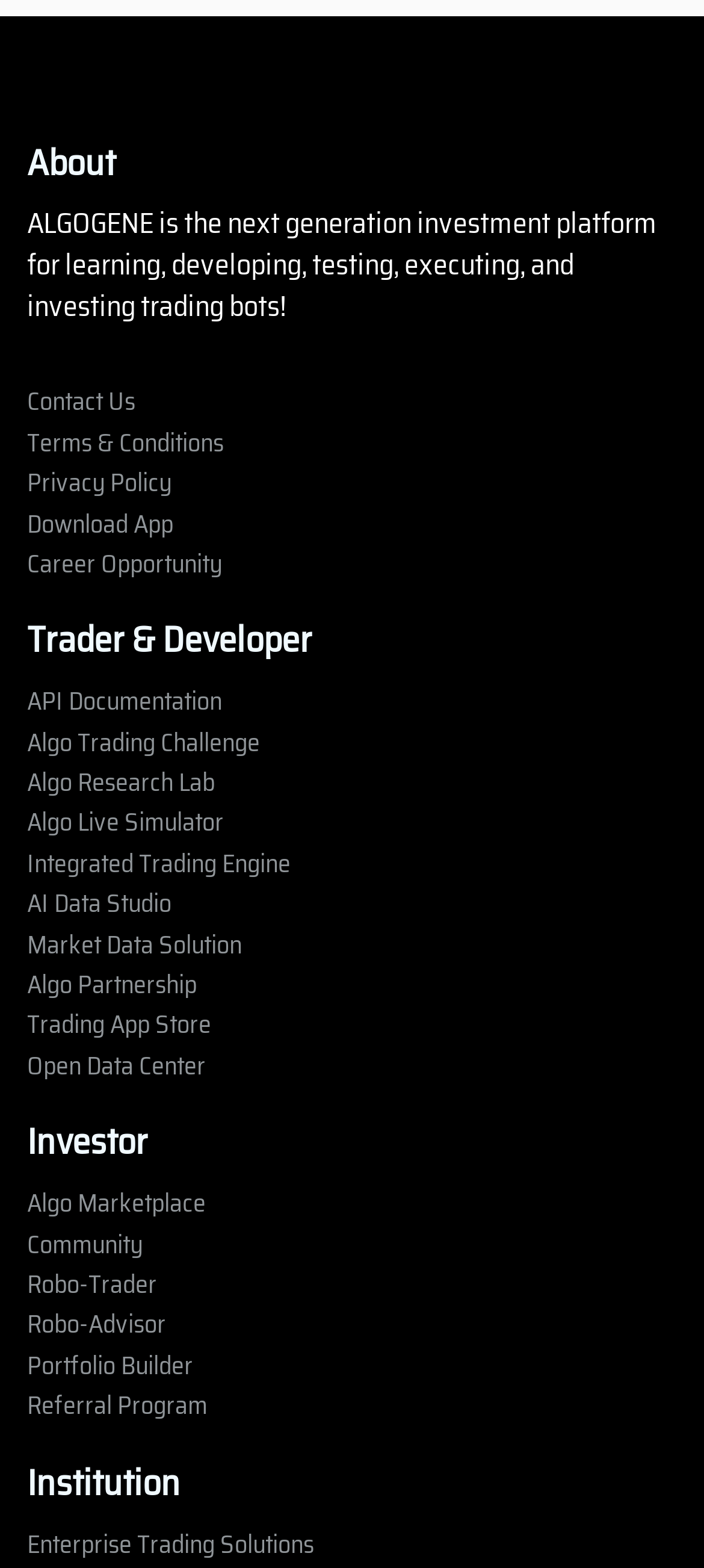Determine the bounding box coordinates of the target area to click to execute the following instruction: "Contact the team."

[0.038, 0.243, 0.192, 0.269]